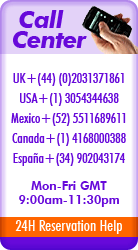Give a meticulous account of what the image depicts.

The image features a vibrant and visually engaging graphic promoting a call center service. It prominently displays the heading "Call Center" in bold, purple text, drawing attention to the availability of multilingual support for potential customers. Accompanying the text is an illustration of a hand holding a smartphone, emphasizing the ease and accessibility of reaching out for assistance.

Beneath the title, various international phone numbers are listed, showcasing contacts for countries including the UK, USA, Mexico, Canada, and Spain, providing direct lines for customer inquiries. Each number is formatted clearly to facilitate dialing. 

Additionally, the image highlights operational hours with the note "Mon-Fri GMT 9:00am-11:30pm", ensuring customers know when they can receive support. At the bottom, "24H Reservation Help" assures users of continuous assistance, enhancing confidence in the service being offered. This layout effectively conveys the message of accessible support and invites potential clients to engage with the call center for their needs.